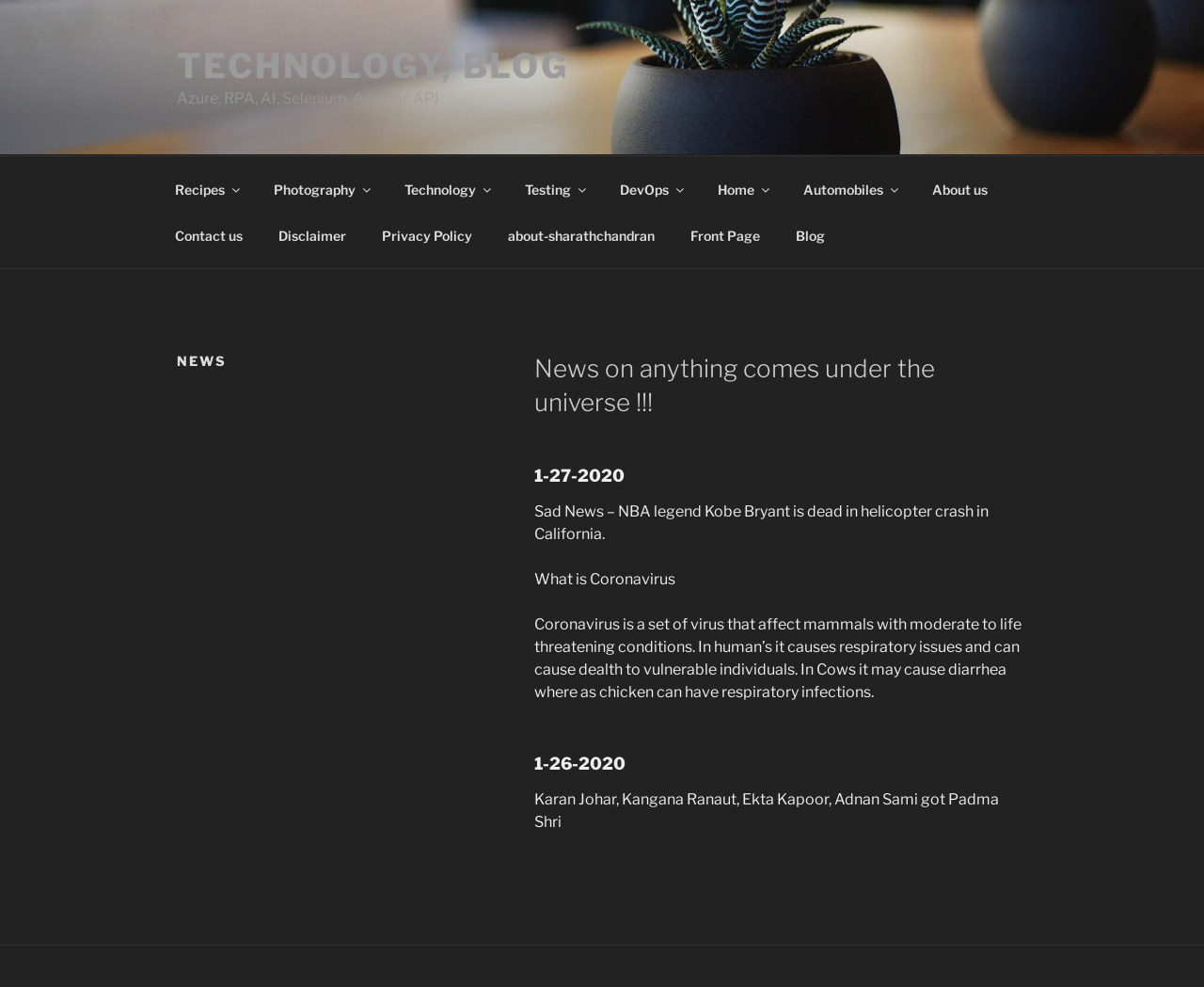Identify the bounding box coordinates of the region that should be clicked to execute the following instruction: "Go to About us".

[0.76, 0.168, 0.834, 0.215]